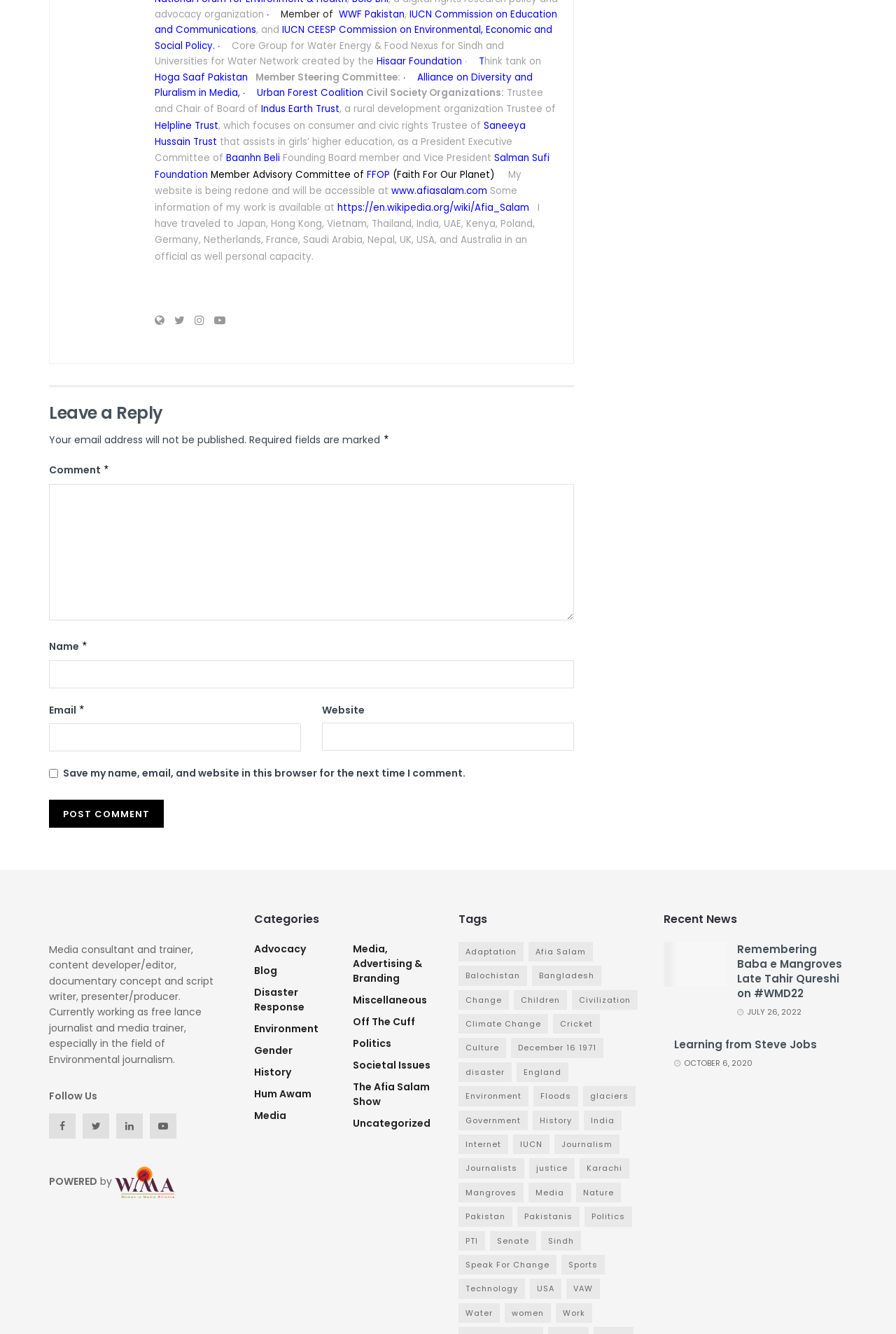Show the bounding box coordinates for the element that needs to be clicked to execute the following instruction: "Click the 'Post Comment' button". Provide the coordinates in the form of four float numbers between 0 and 1, i.e., [left, top, right, bottom].

[0.055, 0.6, 0.183, 0.621]